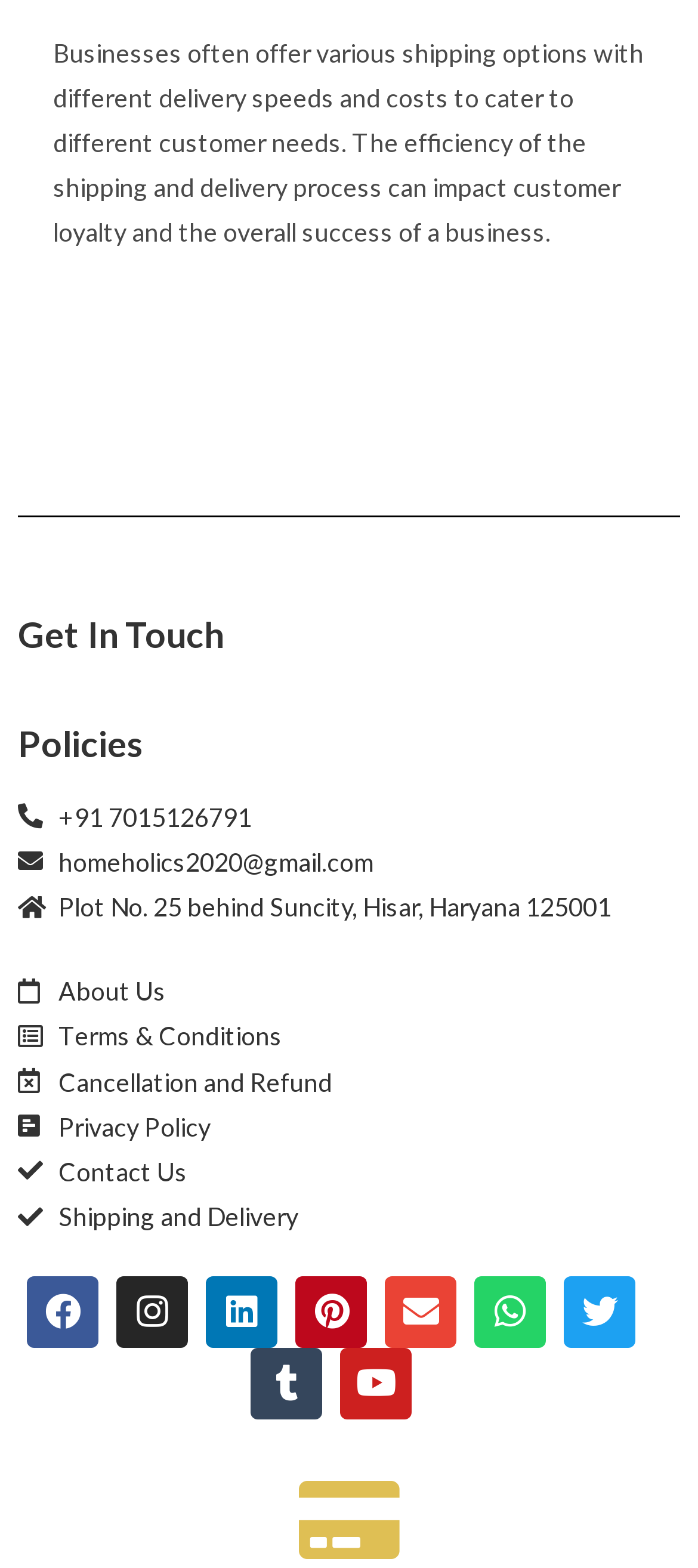Using the description: "+91 7015126791", determine the UI element's bounding box coordinates. Ensure the coordinates are in the format of four float numbers between 0 and 1, i.e., [left, top, right, bottom].

[0.026, 0.506, 0.974, 0.535]